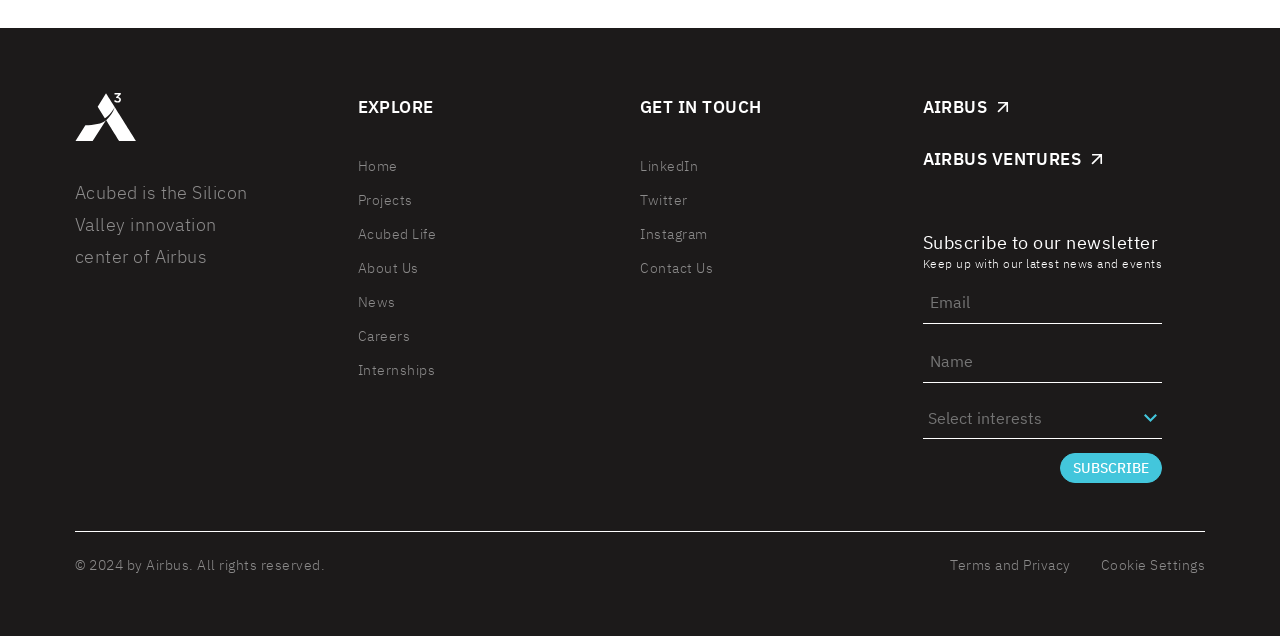Identify the bounding box coordinates of the region that needs to be clicked to carry out this instruction: "Enter email address". Provide these coordinates as four float numbers ranging from 0 to 1, i.e., [left, top, right, bottom].

[0.721, 0.441, 0.908, 0.51]